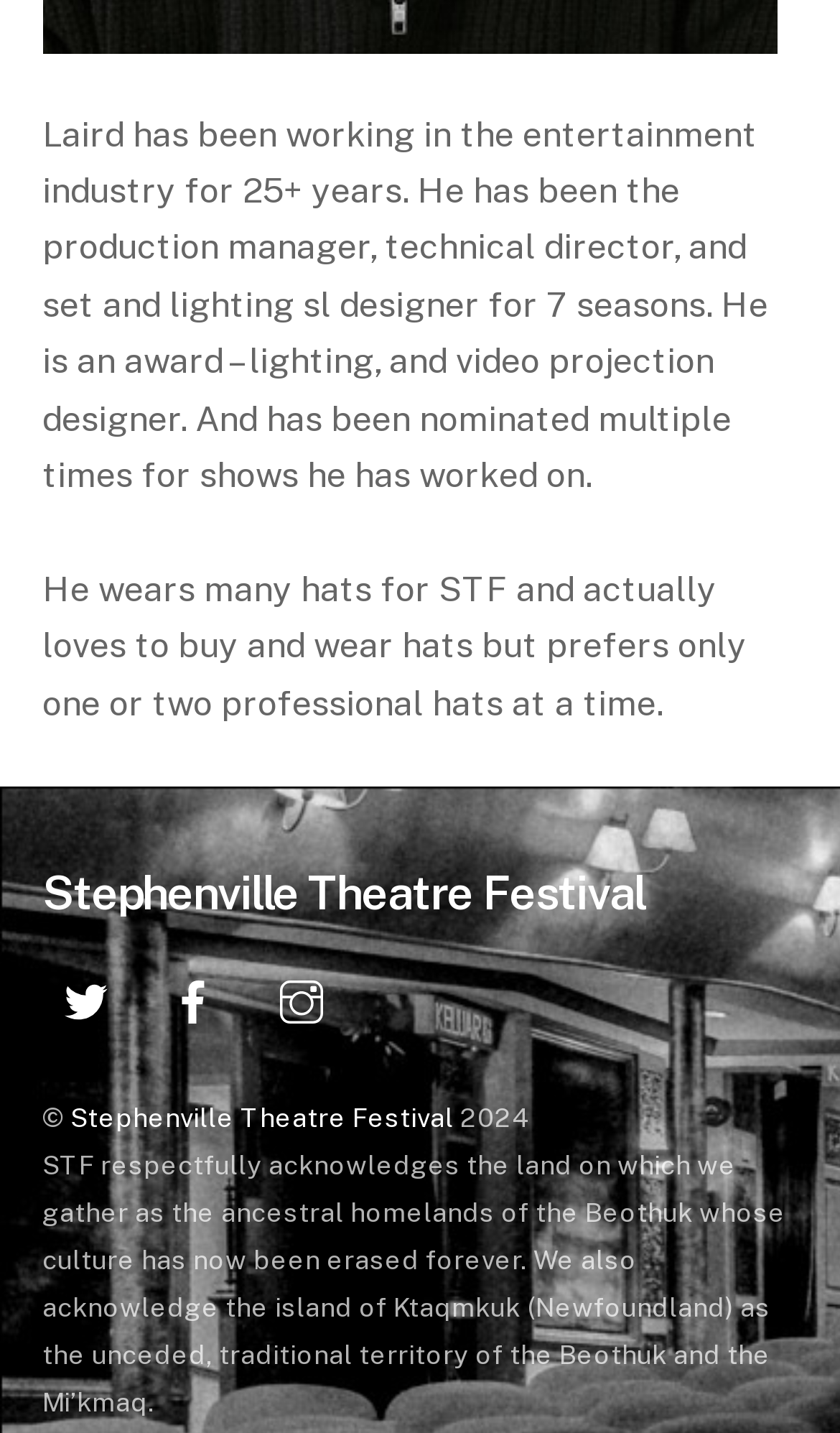Identify the bounding box for the given UI element using the description provided. Coordinates should be in the format (top-left x, top-left y, bottom-right x, bottom-right y) and must be between 0 and 1. Here is the description: aria-label="facebook"

[0.178, 0.683, 0.281, 0.709]